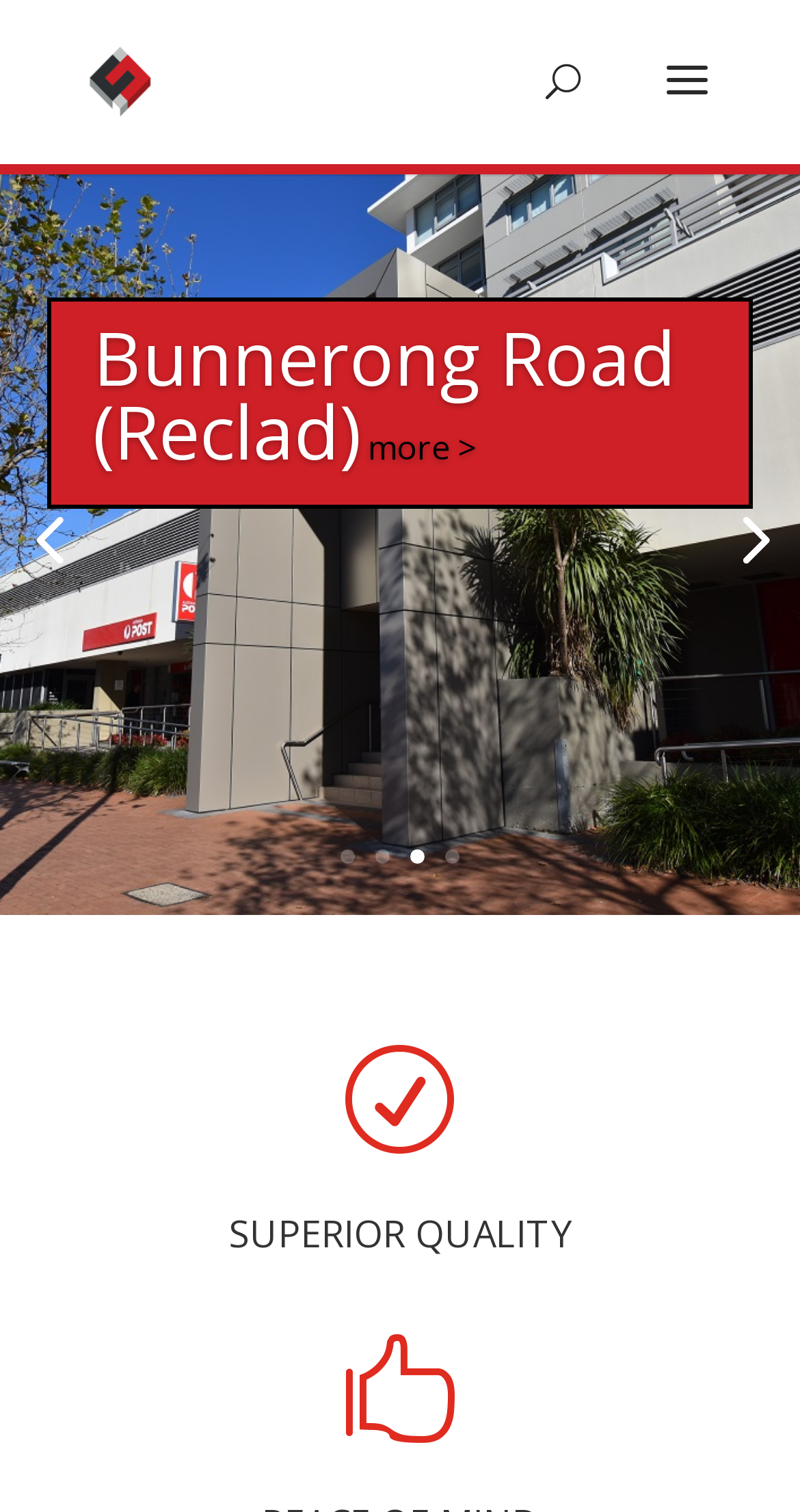Determine the bounding box coordinates of the section to be clicked to follow the instruction: "view superior quality section". The coordinates should be given as four float numbers between 0 and 1, formatted as [left, top, right, bottom].

[0.1, 0.803, 0.9, 0.841]